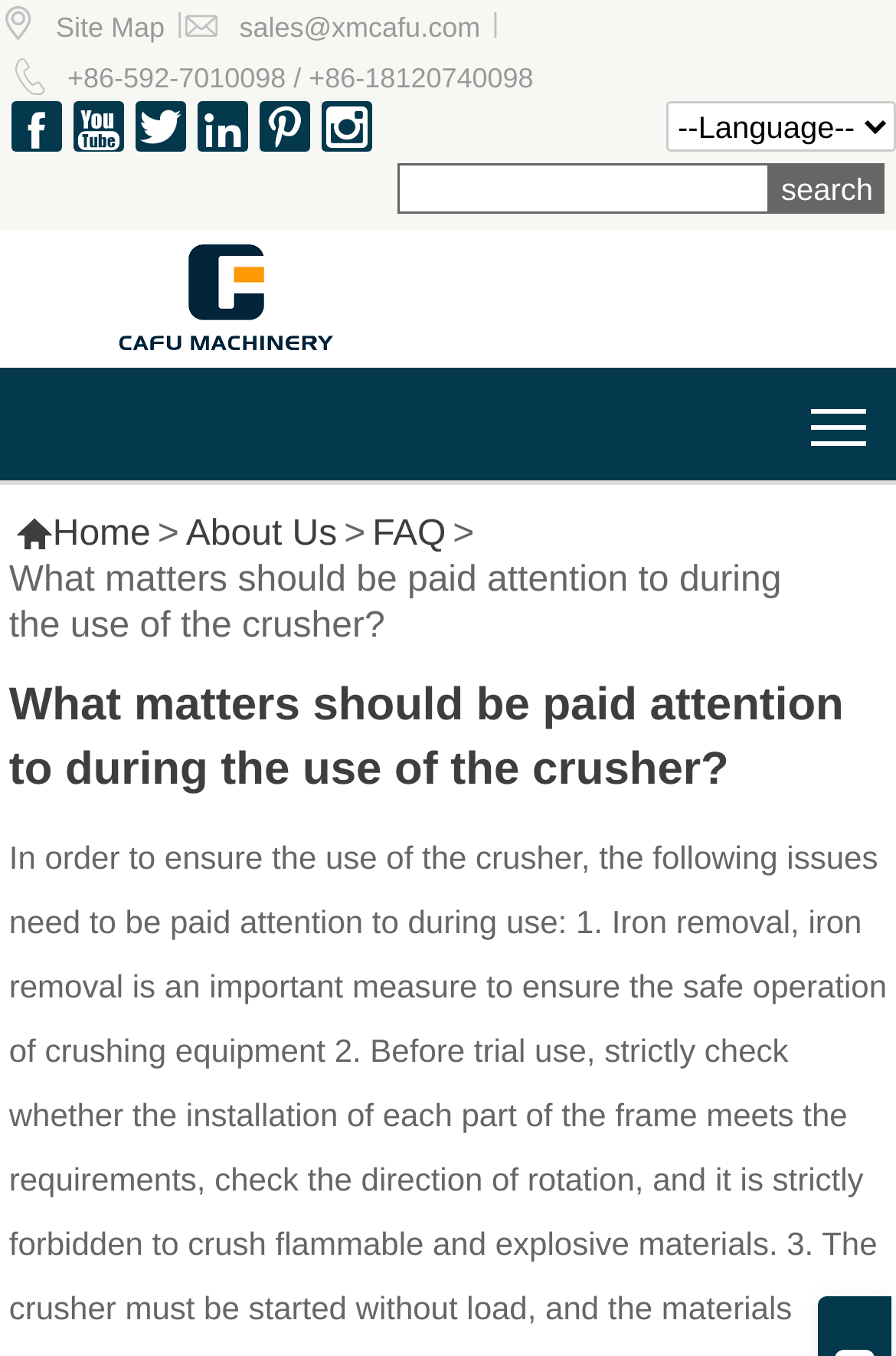Please give a short response to the question using one word or a phrase:
What is the topic of the current webpage?

Crusher usage